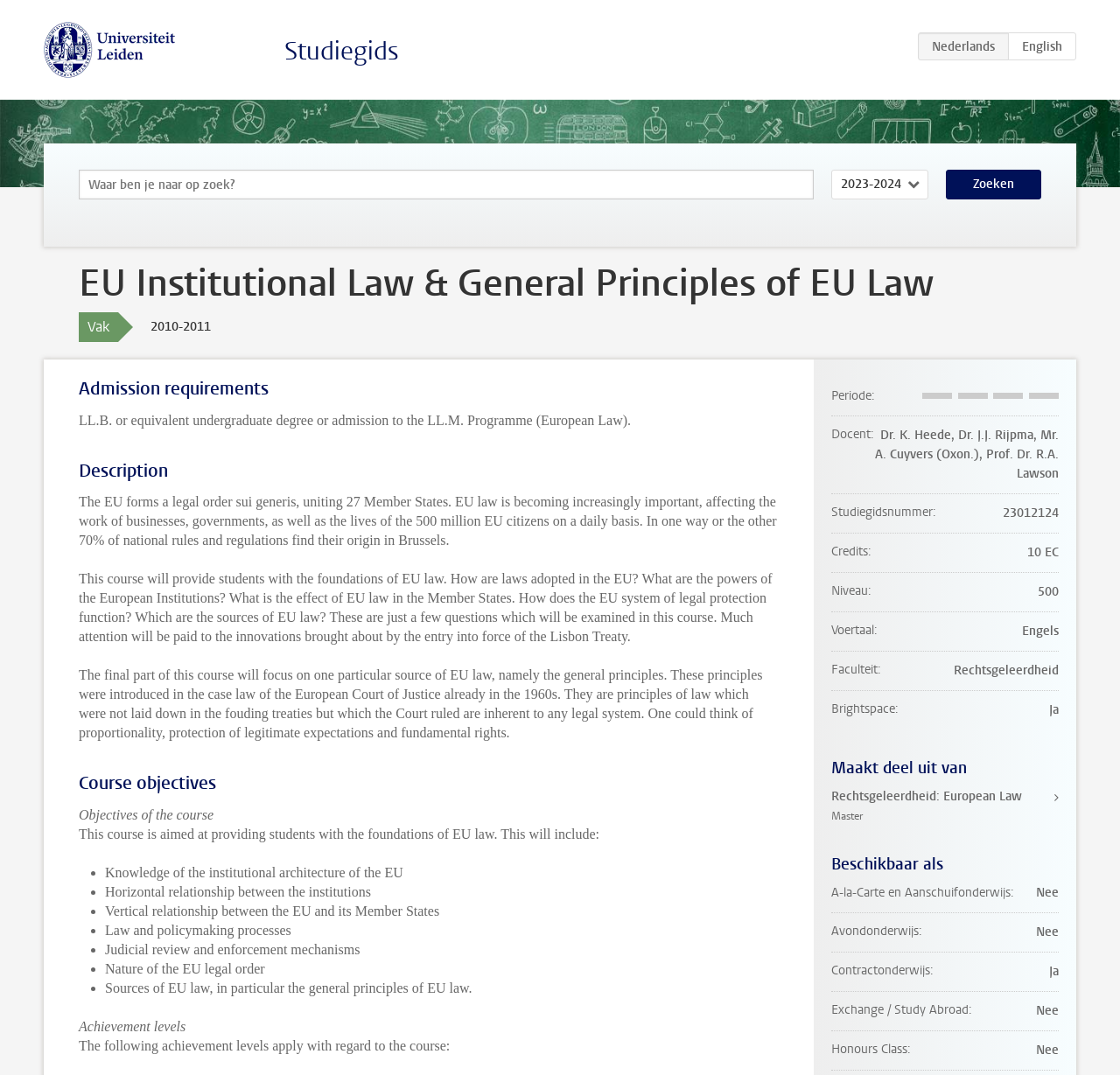Who are the teachers of the course?
Offer a detailed and exhaustive answer to the question.

The teachers of the course can be found in the DescriptionListDetail element with the text 'Dr. K. Heede, Dr. J.J. Rijpma, Mr. A. Cuyvers (Oxon.), Prof. Dr. R.A. Lawson' which is located in the 'Docent' section of the webpage.